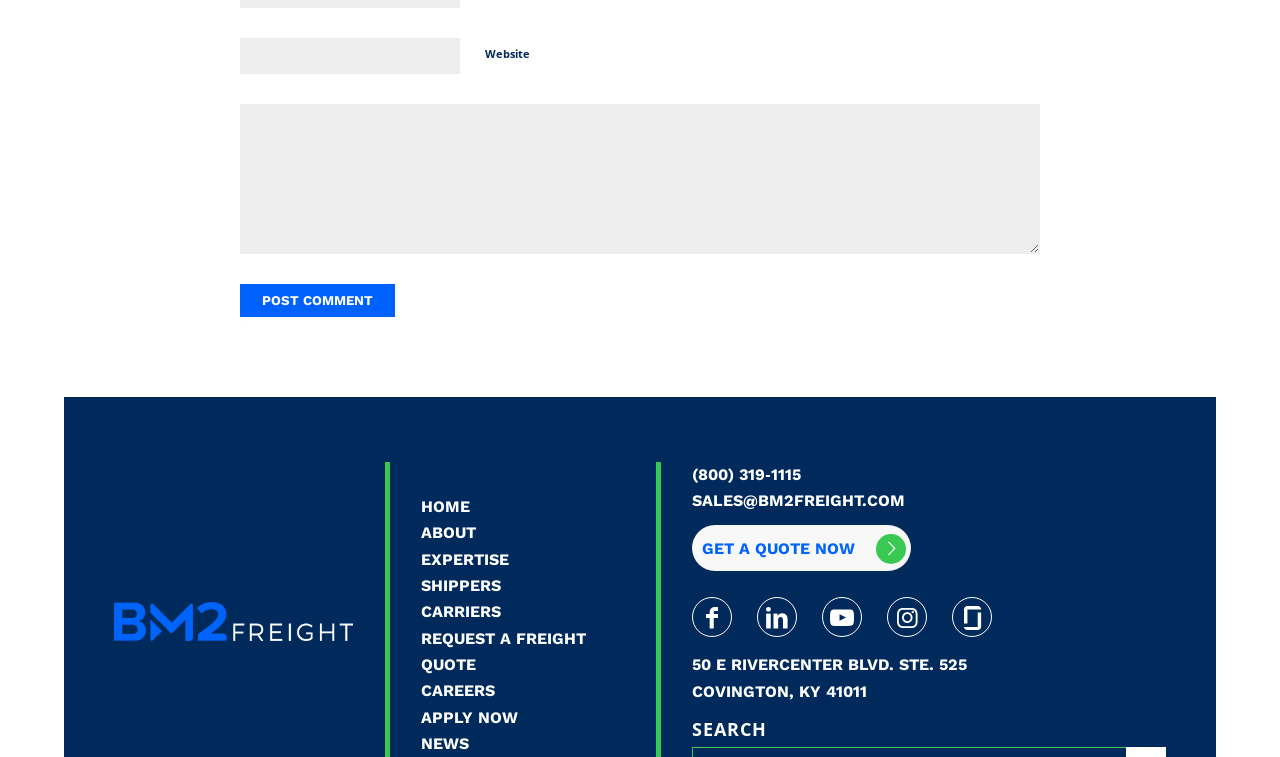Identify the bounding box coordinates of the clickable region to carry out the given instruction: "Request a freight quote".

[0.329, 0.827, 0.488, 0.896]